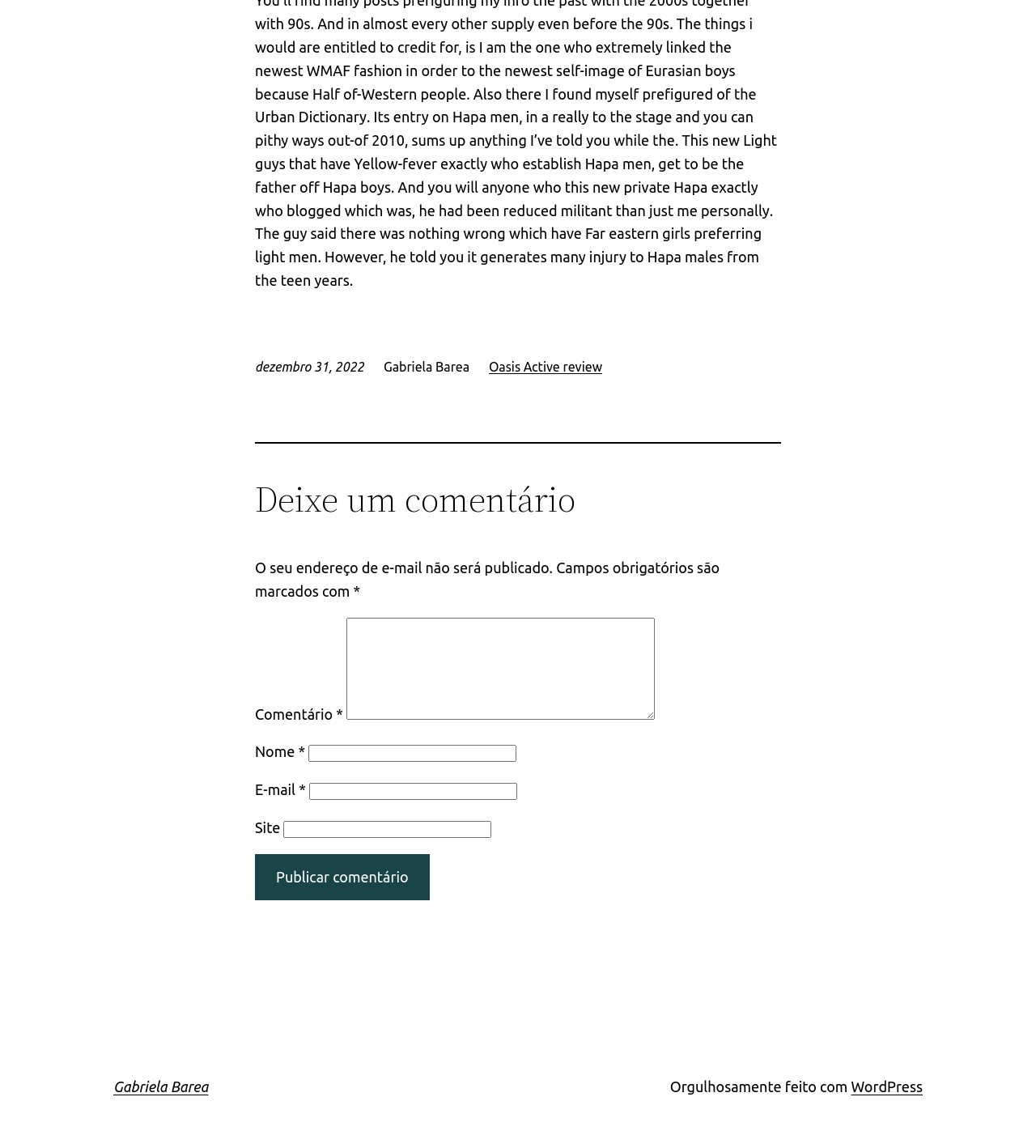Given the webpage screenshot, identify the bounding box of the UI element that matches this description: "Gabriela Barea".

[0.109, 0.939, 0.201, 0.953]